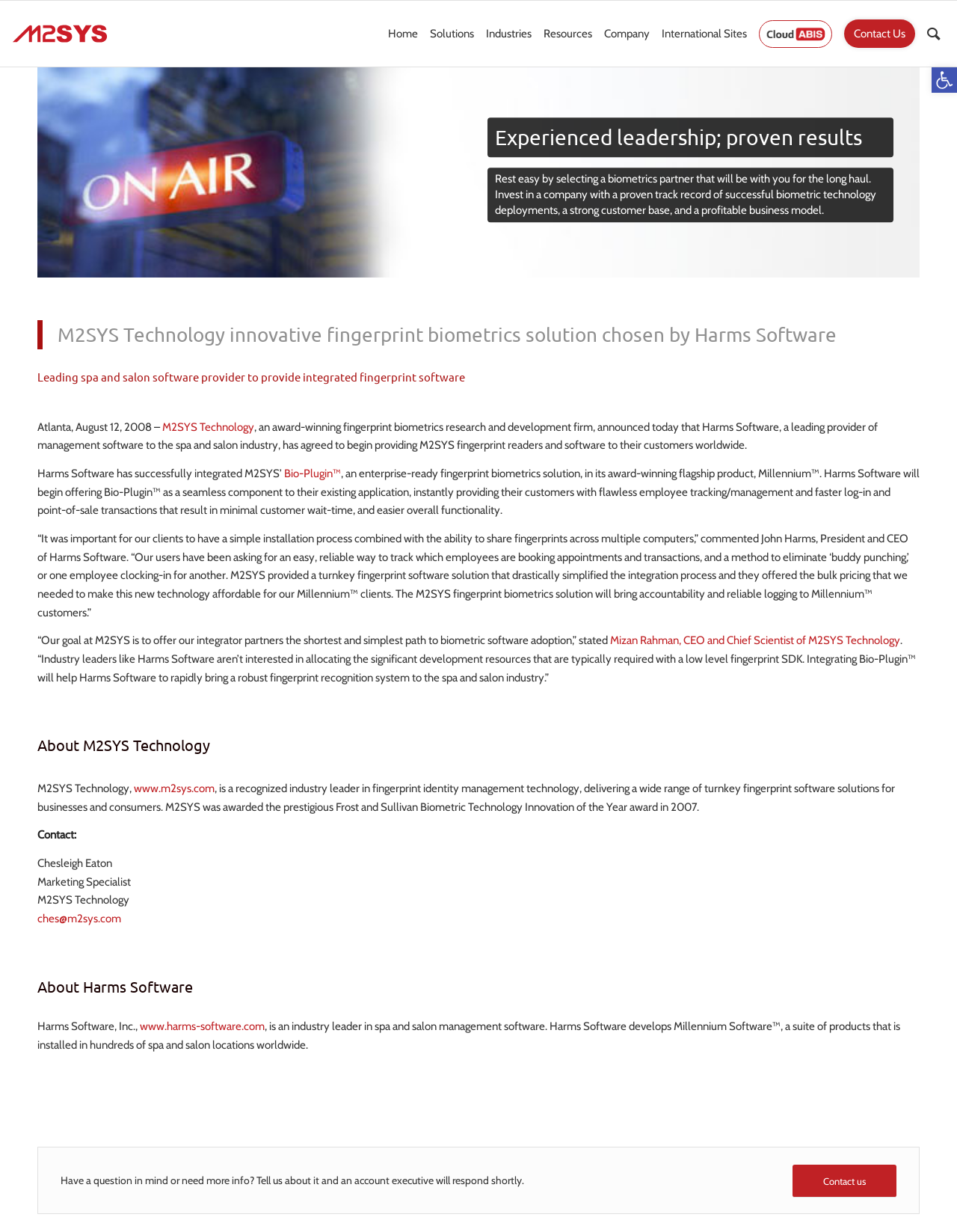Using the webpage screenshot and the element description Health, determine the bounding box coordinates. Specify the coordinates in the format (top-left x, top-left y, bottom-right x, bottom-right y) with values ranging from 0 to 1.

None